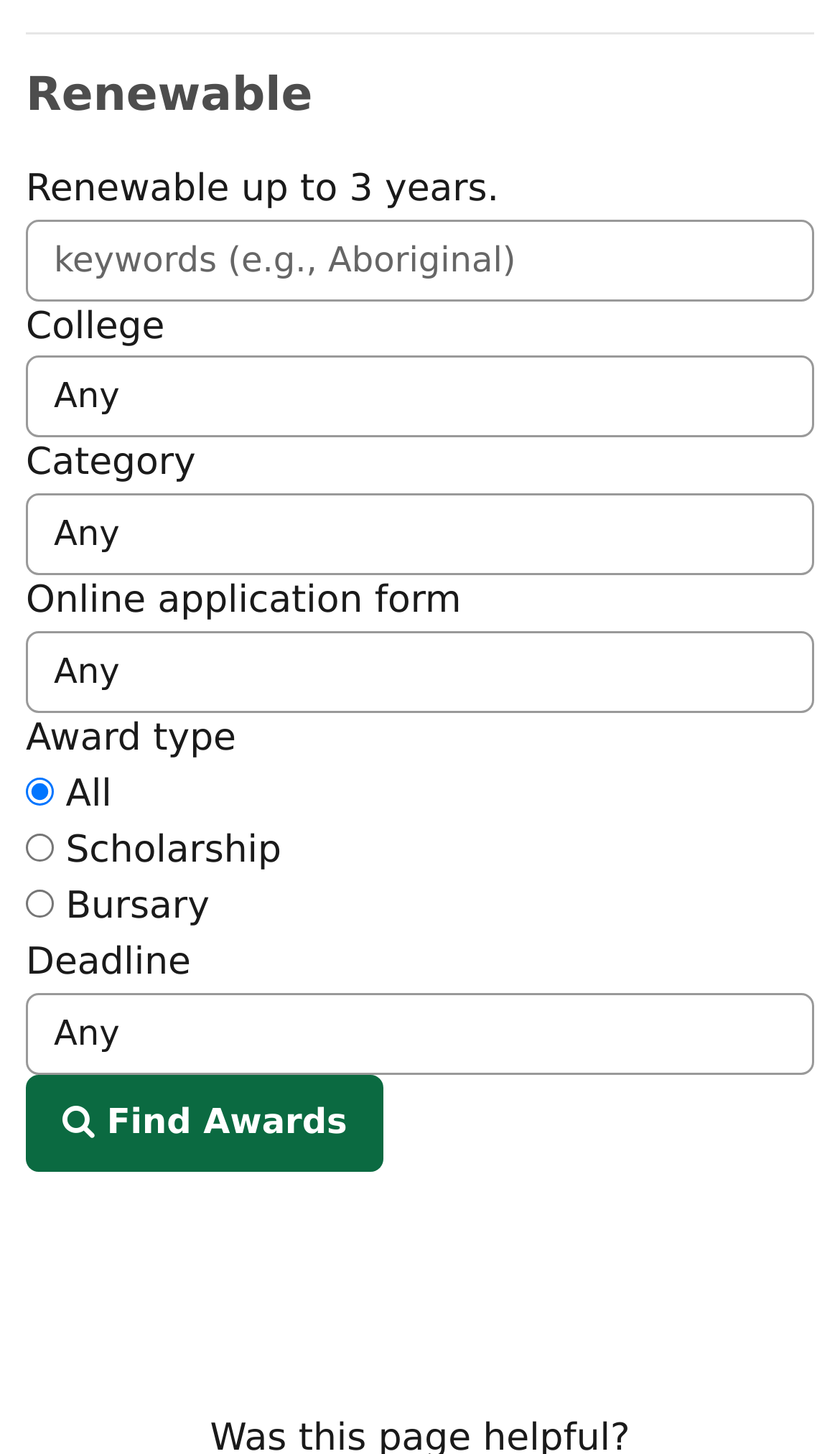Find the bounding box of the UI element described as follows: "Find Awards".

[0.031, 0.739, 0.457, 0.806]